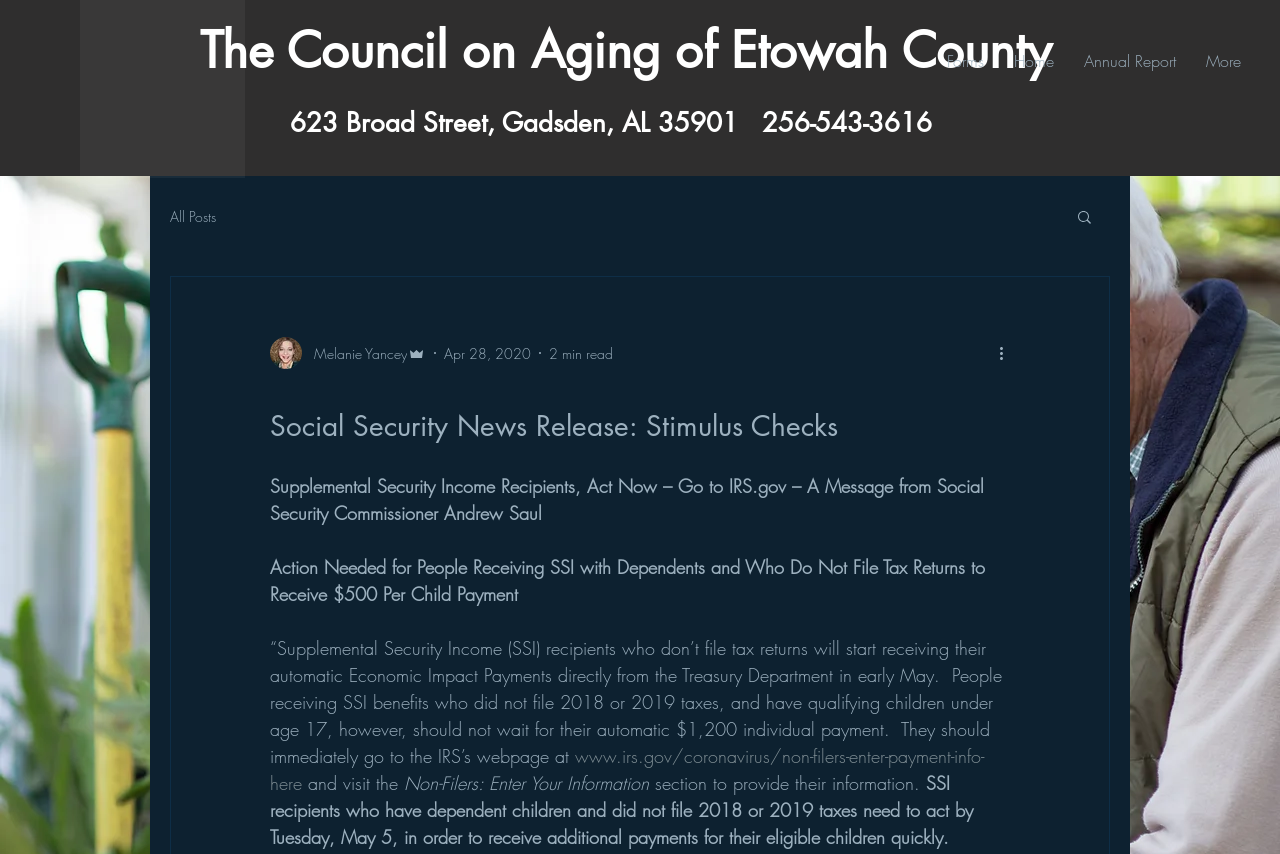Identify and extract the heading text of the webpage.

Social Security News Release: Stimulus Checks